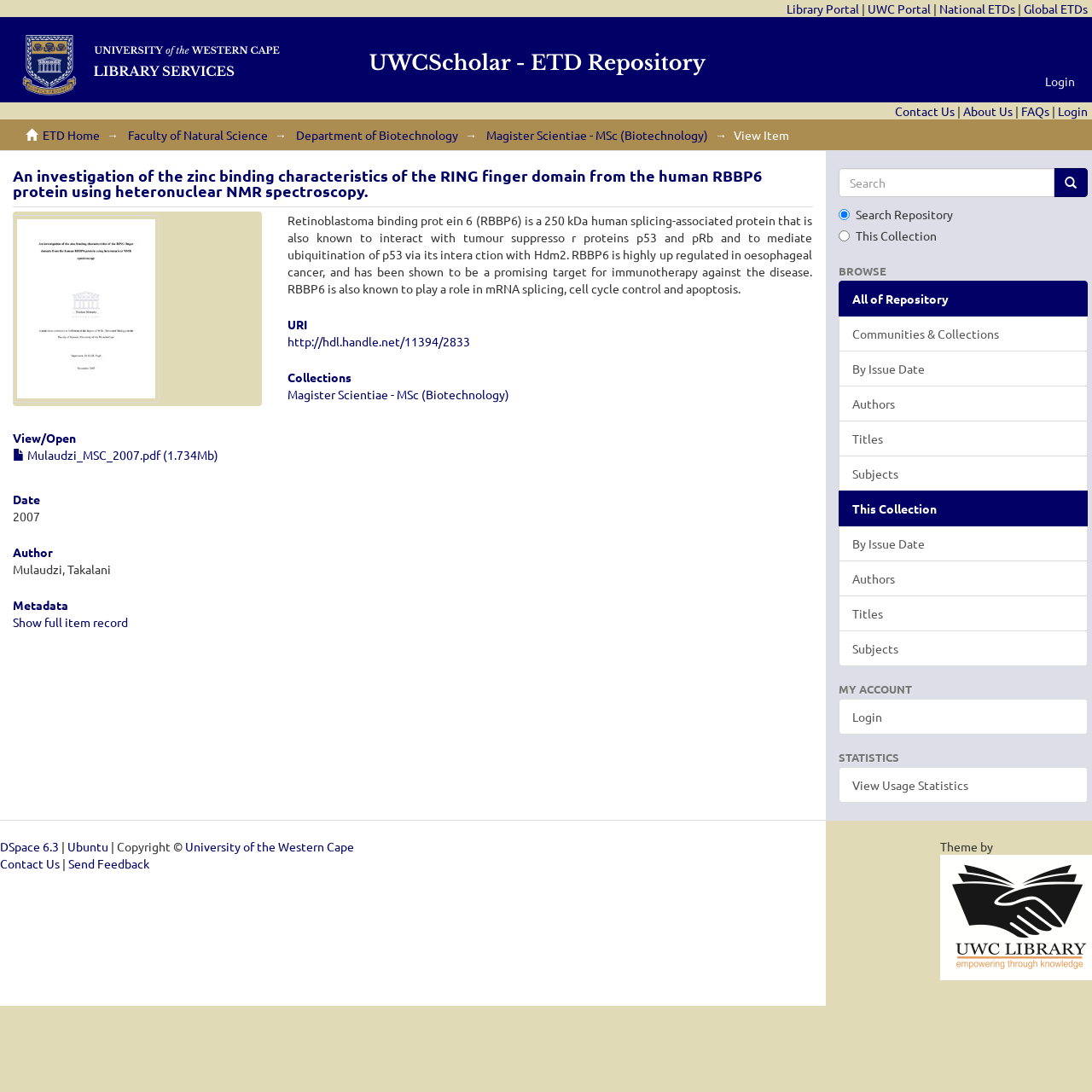Locate the bounding box coordinates of the element that needs to be clicked to carry out the instruction: "Search for something". The coordinates should be given as four float numbers ranging from 0 to 1, i.e., [left, top, right, bottom].

[0.768, 0.154, 0.966, 0.18]